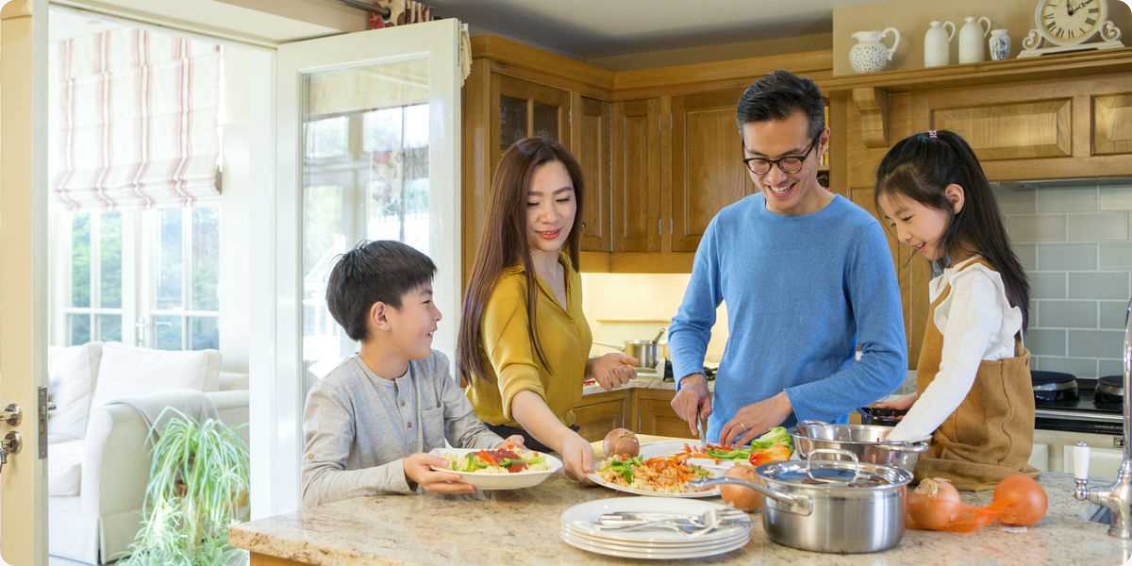What is the source of light in the kitchen?
Look at the image and answer with only one word or phrase.

Natural light